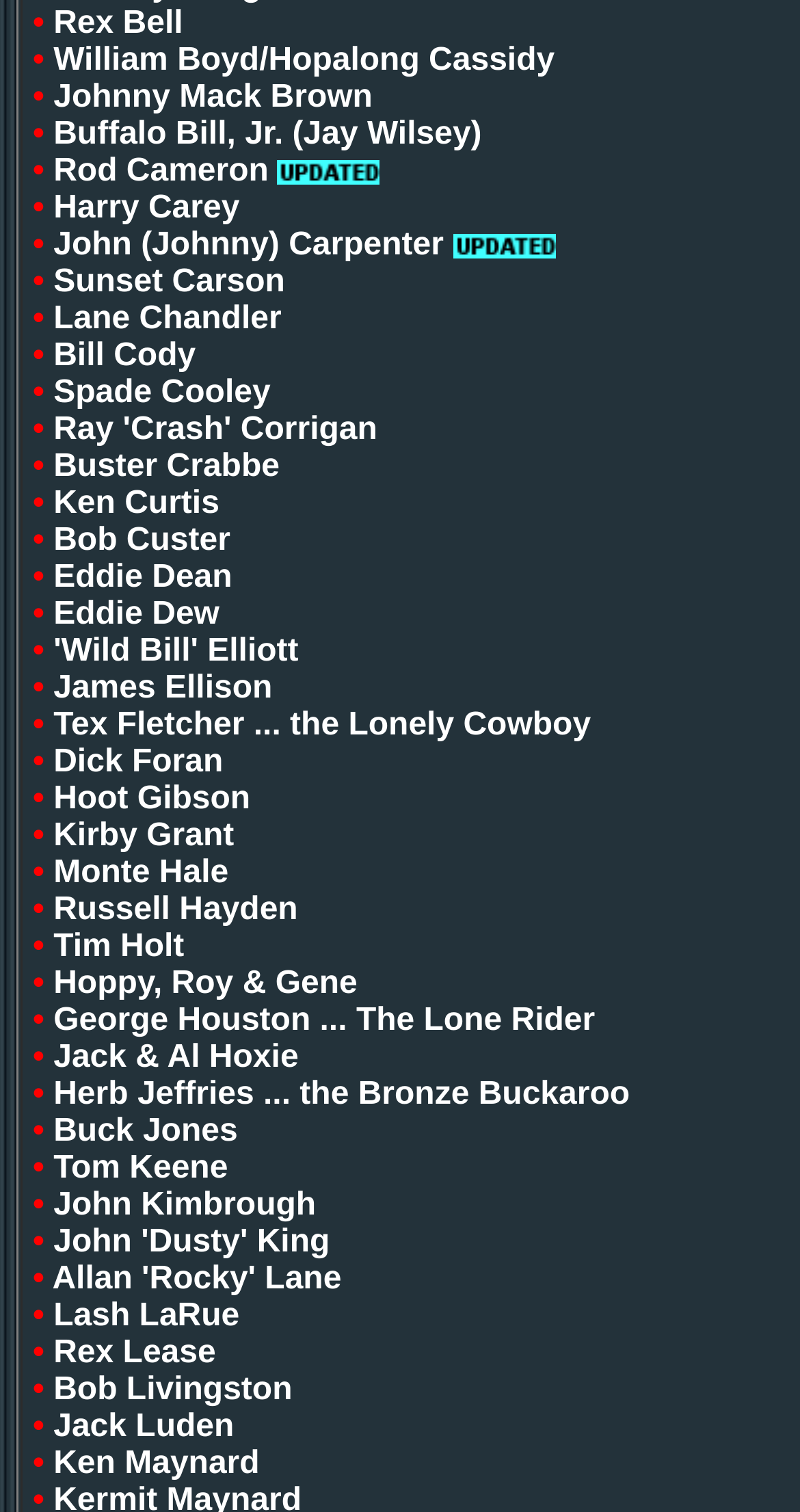Locate the bounding box coordinates of the clickable part needed for the task: "Discover Rod Cameron".

[0.067, 0.102, 0.336, 0.125]